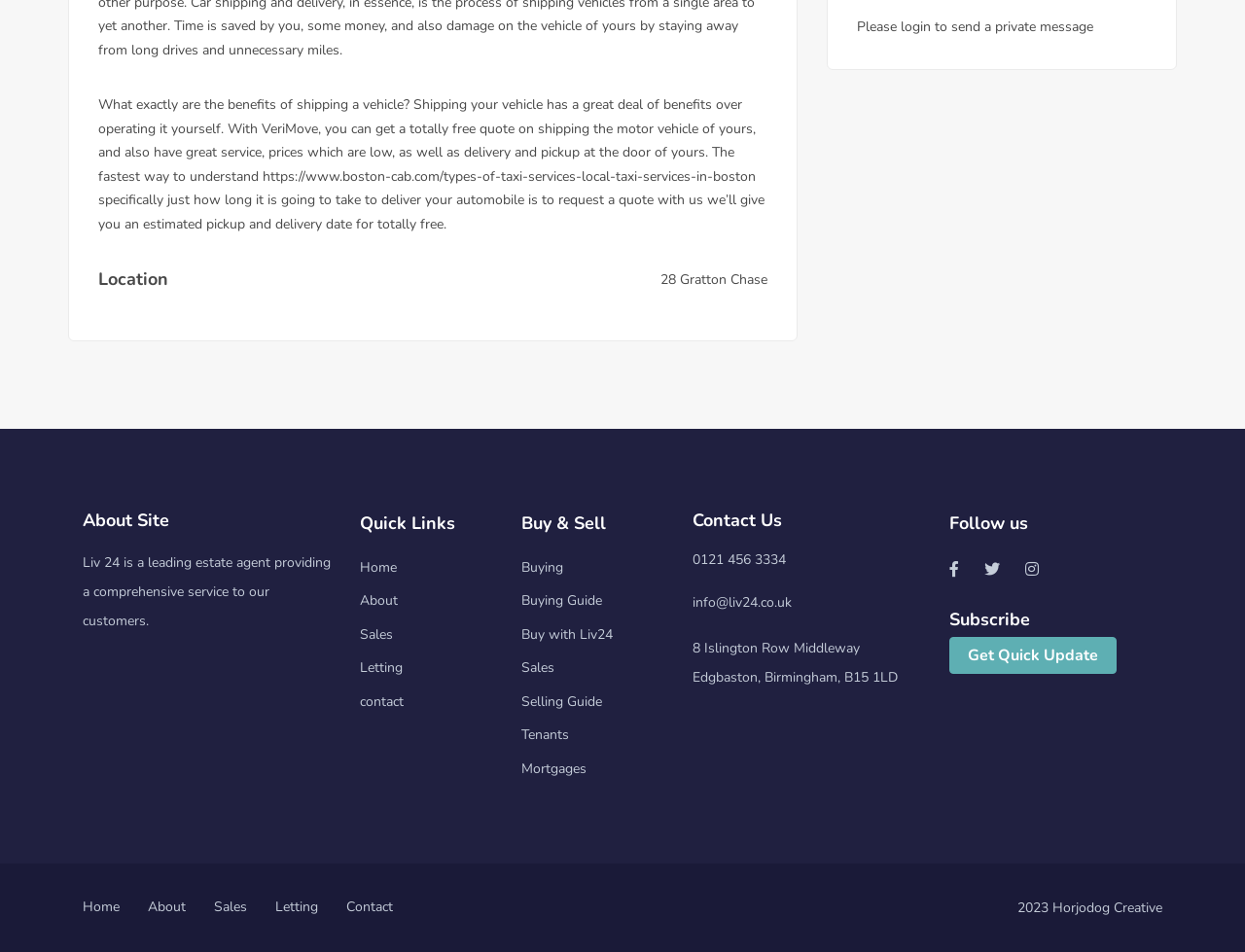Answer the question in one word or a short phrase:
What are the quick links on the webpage?

Home, About, Sales, Letting, Contact